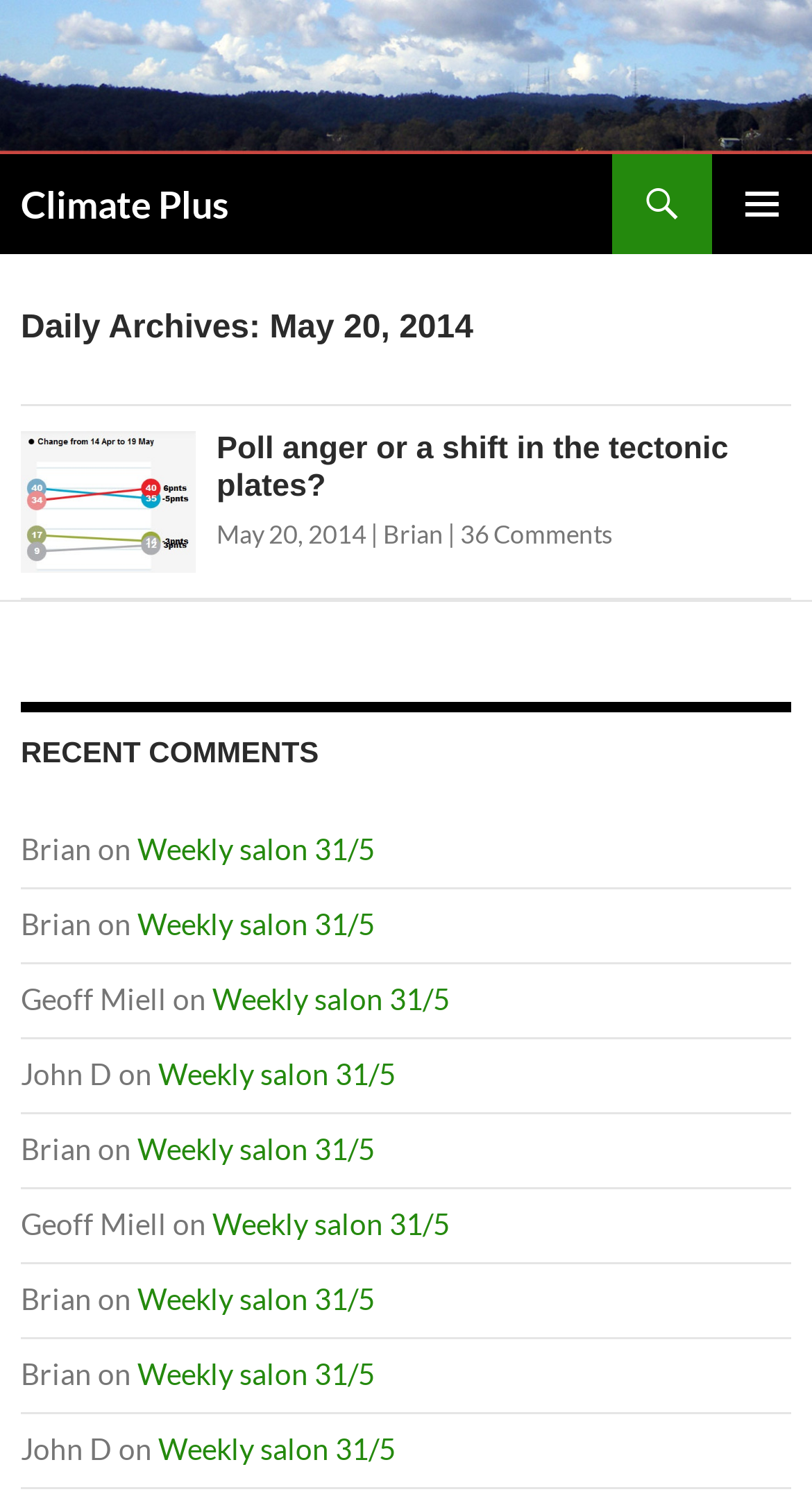Answer with a single word or phrase: 
How many comments are there on the article?

36 Comments